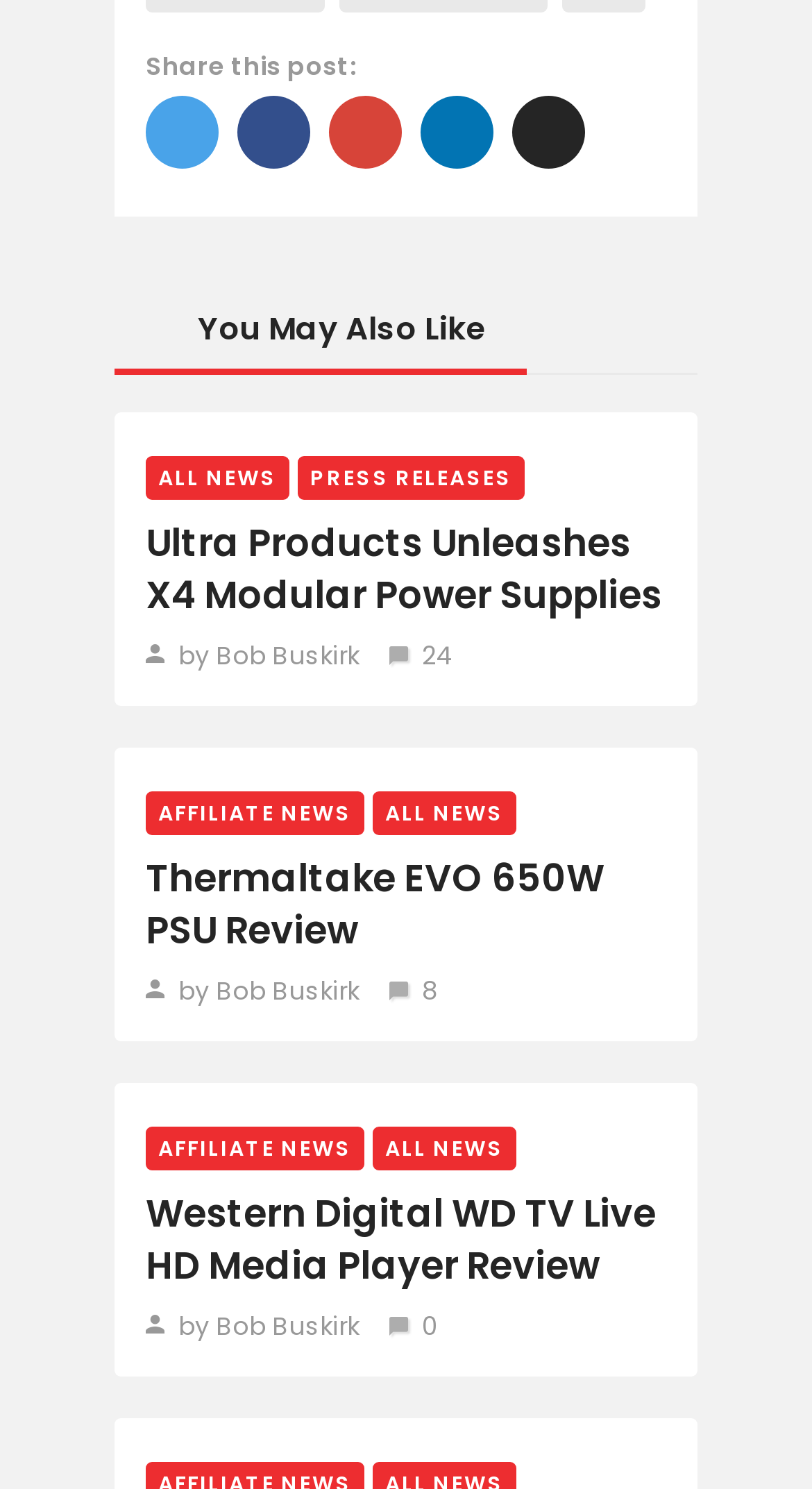How many articles are listed on this page?
Please answer the question with a single word or phrase, referencing the image.

3